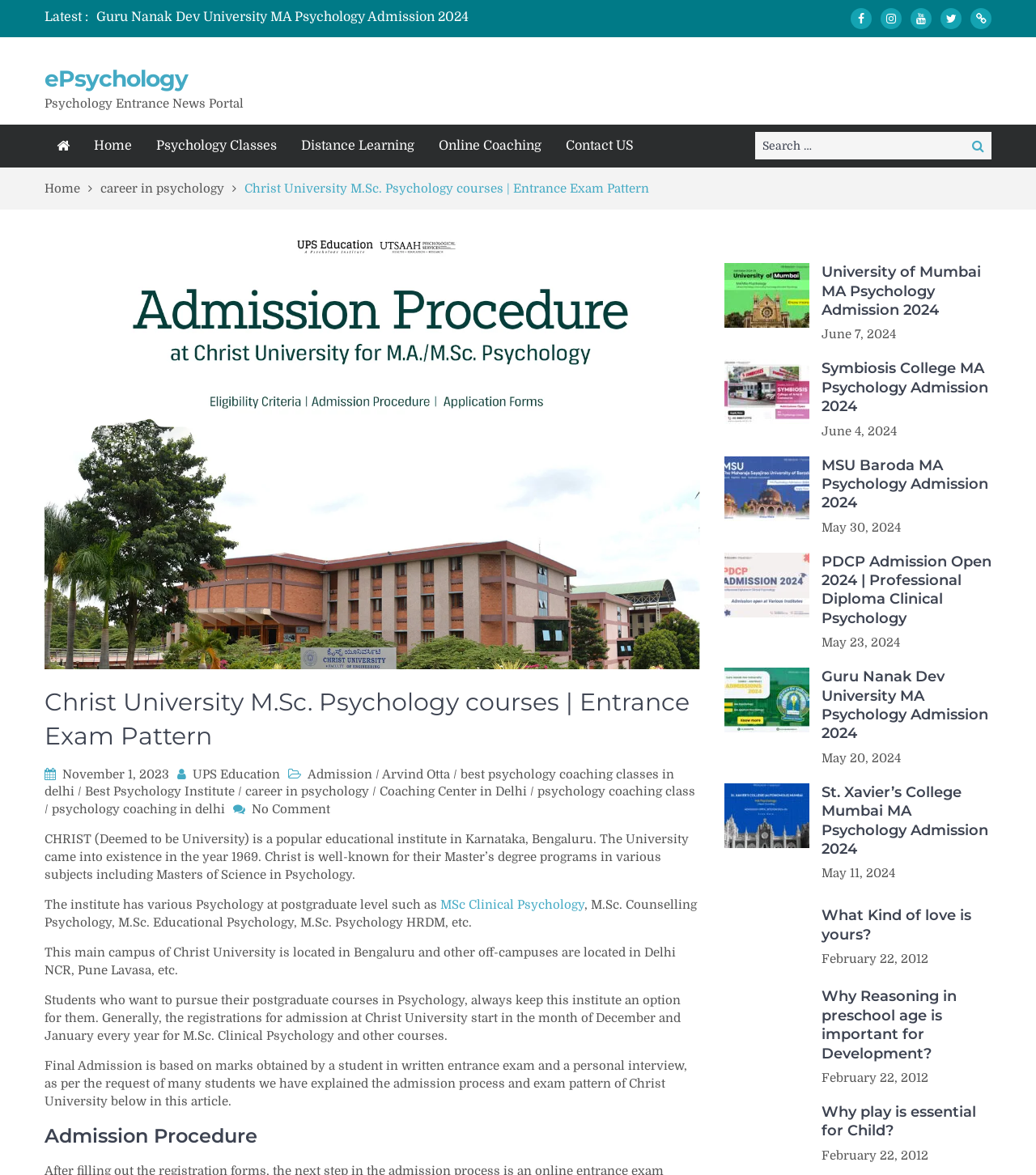Predict the bounding box coordinates for the UI element described as: "November 1, 2023November 1, 2023". The coordinates should be four float numbers between 0 and 1, presented as [left, top, right, bottom].

[0.06, 0.653, 0.163, 0.665]